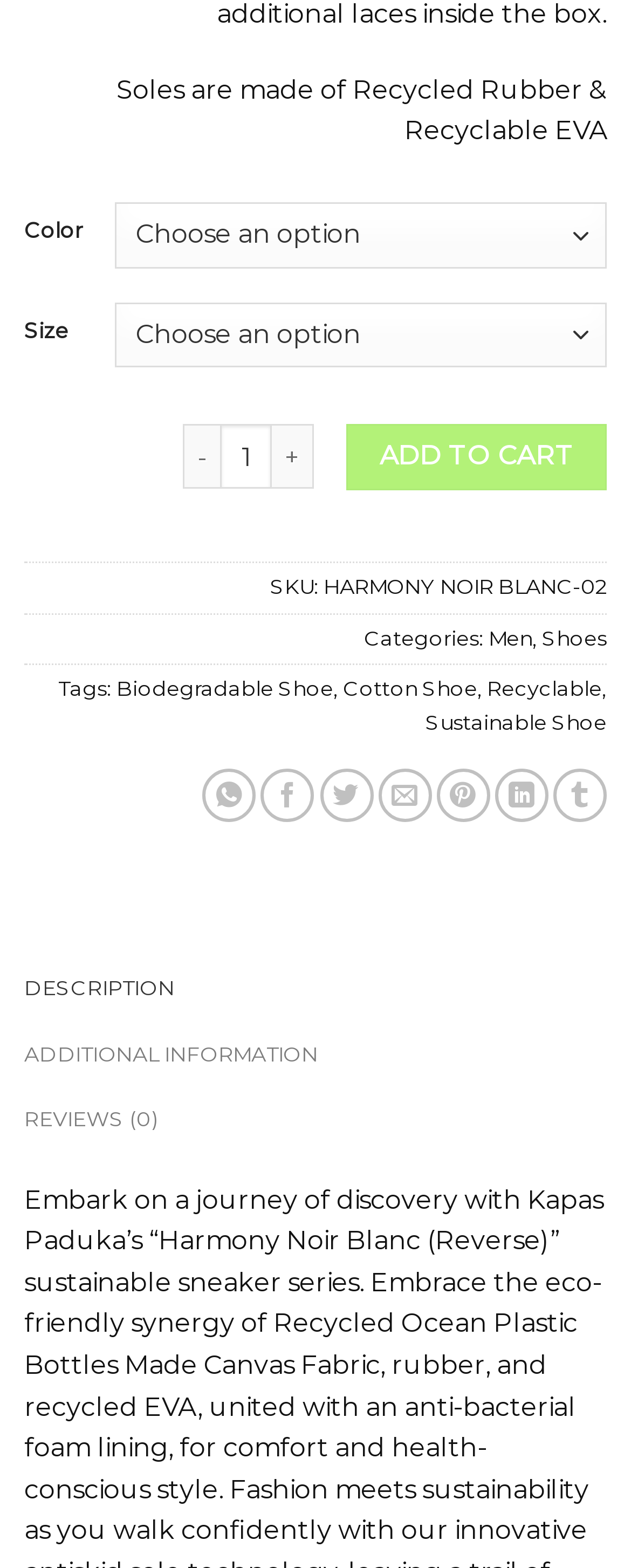What is the material of the soles?
Refer to the screenshot and respond with a concise word or phrase.

Recycled Rubber & Recyclable EVA